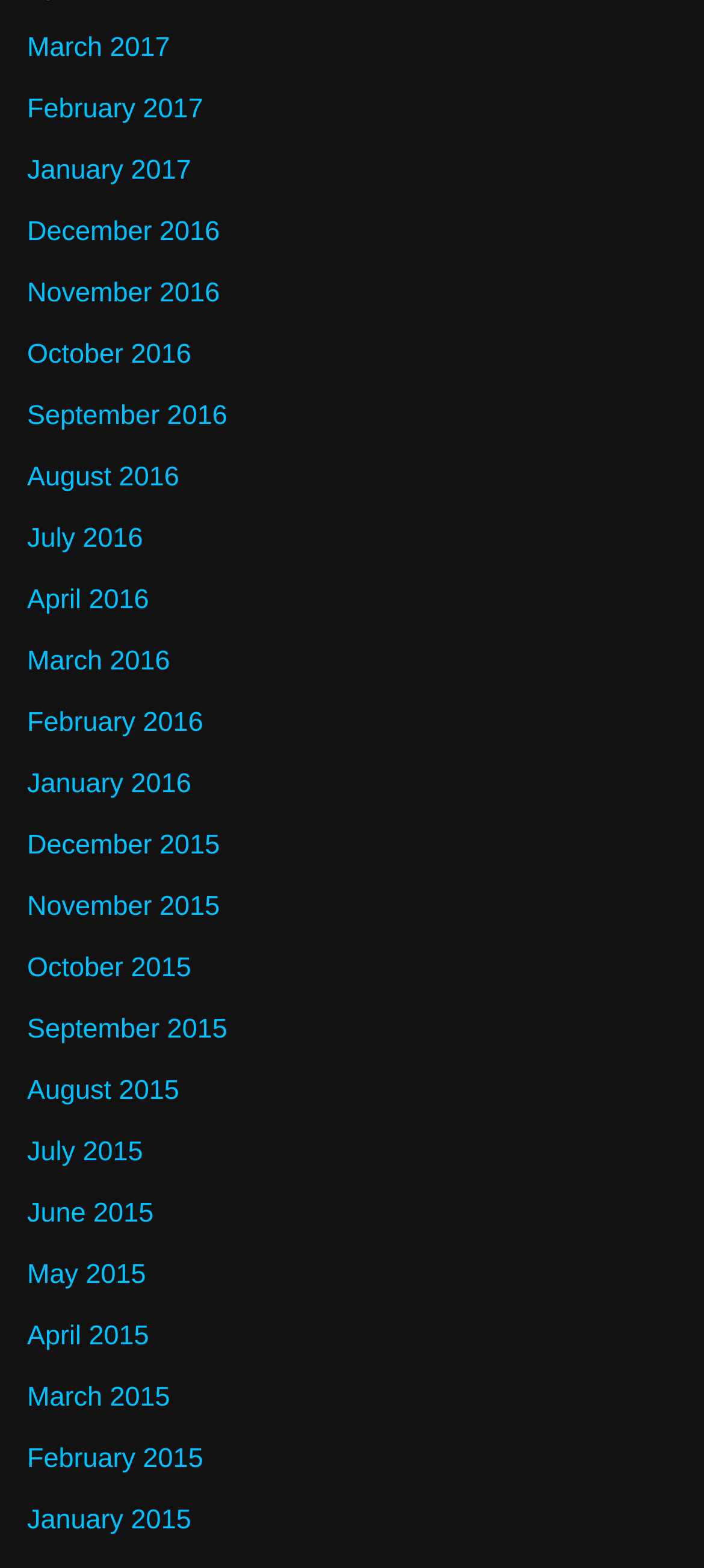Please identify the bounding box coordinates for the region that you need to click to follow this instruction: "view January 2015".

[0.038, 0.96, 0.272, 0.979]